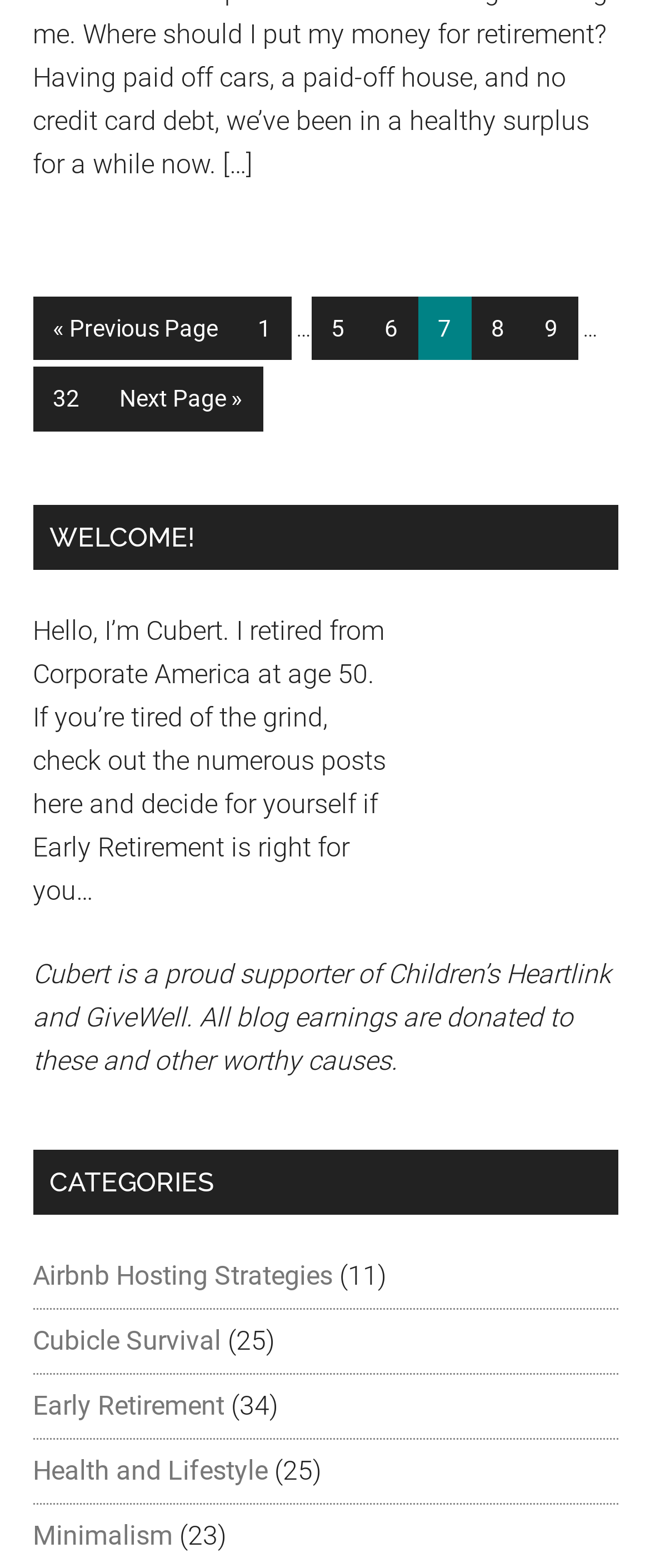How many page links are there?
Please analyze the image and answer the question with as much detail as possible.

I counted the number of page links in the pagination section, which are '« Go to Previous Page', 'Page 1', 'Page 5', 'Page 6', 'Page 7', 'Page 8', 'Page 9', 'Page 32', and 'Go to Next Page »'.